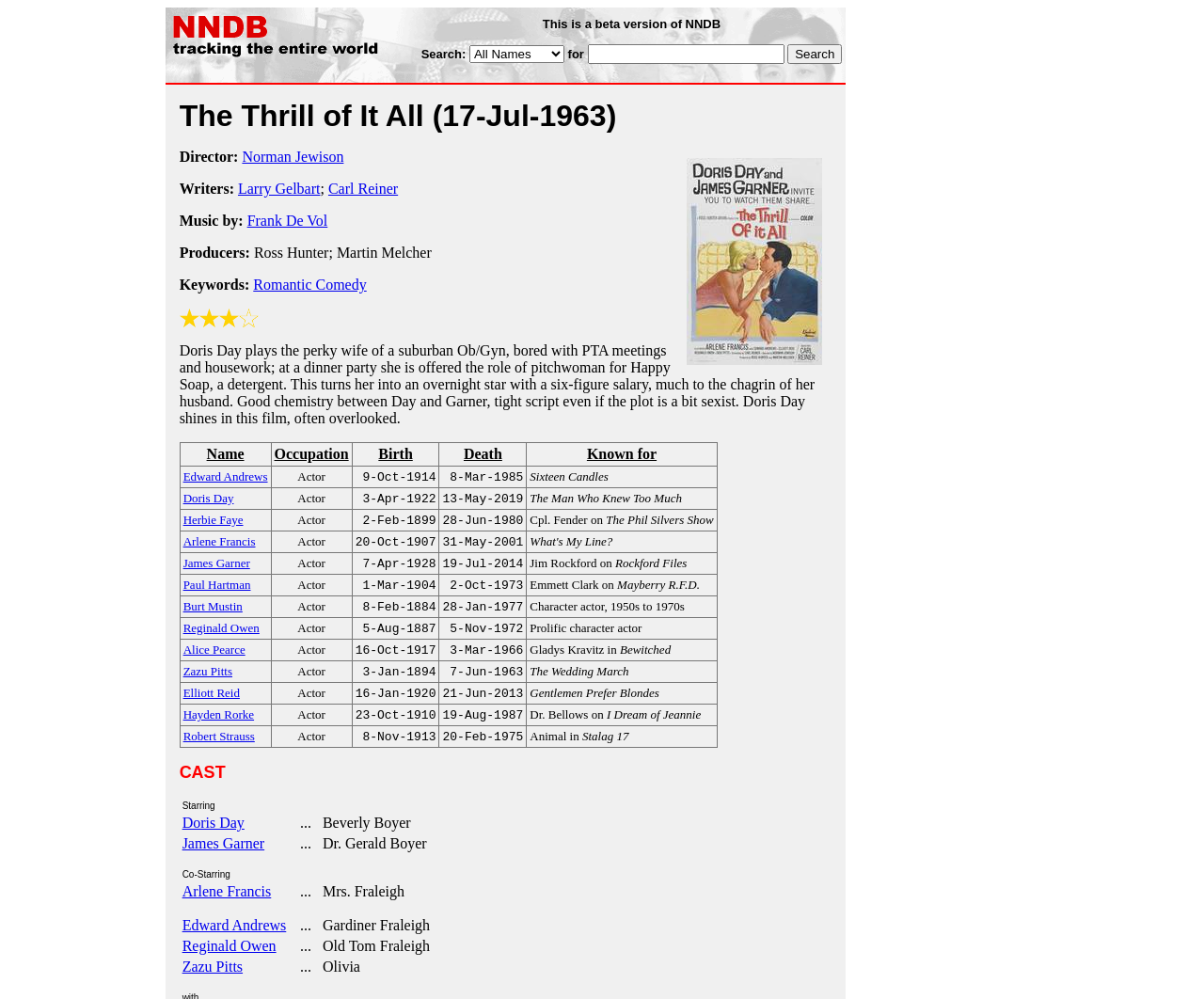What is the genre of the movie described on the webpage?
Can you give a detailed and elaborate answer to the question?

The genre of the movie can be found in the keywords section of the webpage, where it lists 'Romantic Comedy' as one of the keywords.